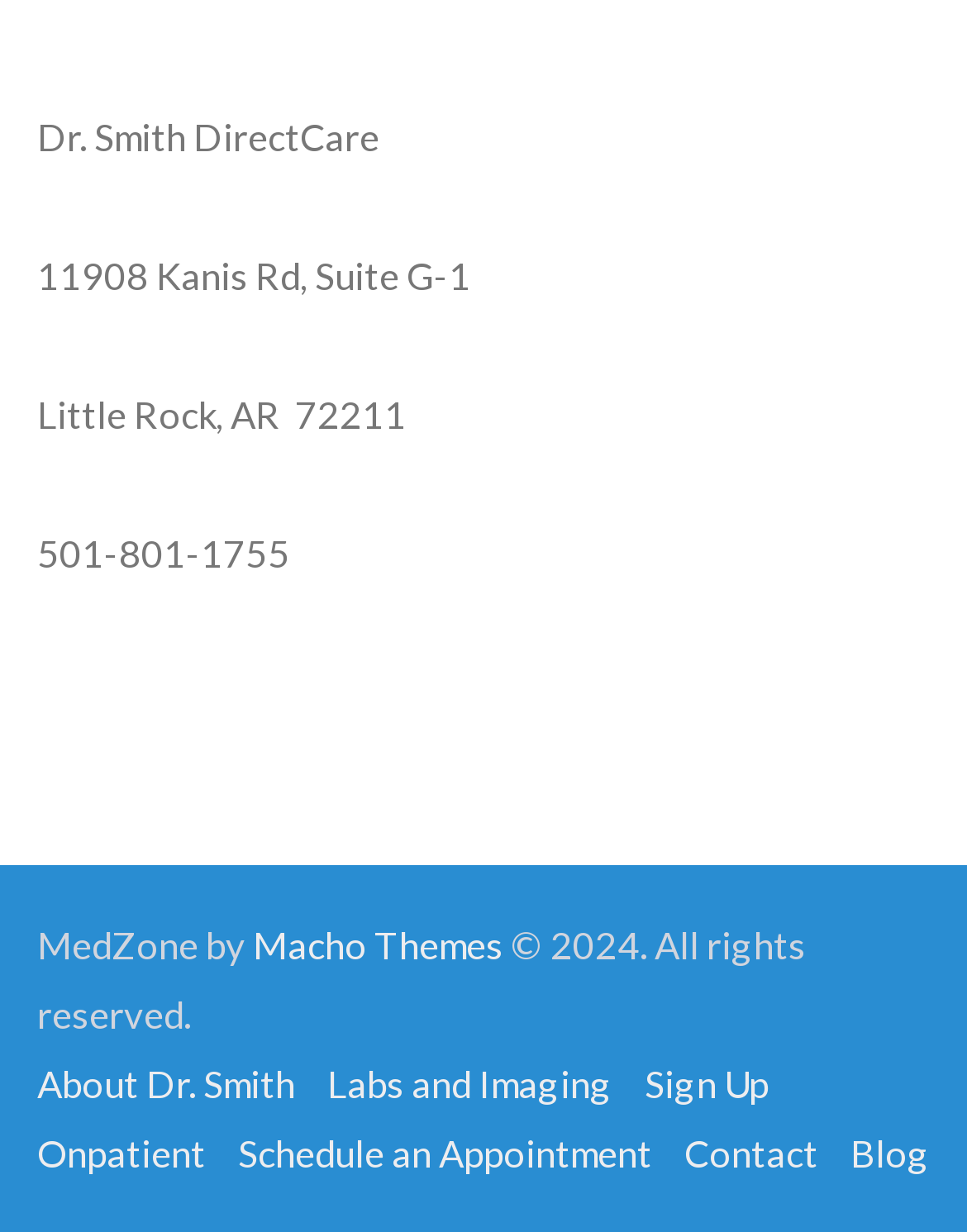How many links are there in the footer section?
Answer the question in a detailed and comprehensive manner.

The footer section of the webpage contains links to various pages, including 'About Dr. Smith', 'Labs and Imaging', 'Sign Up', 'Onpatient', 'Schedule an Appointment', 'Contact', and 'Blog'. There are a total of 7 links in the footer section.